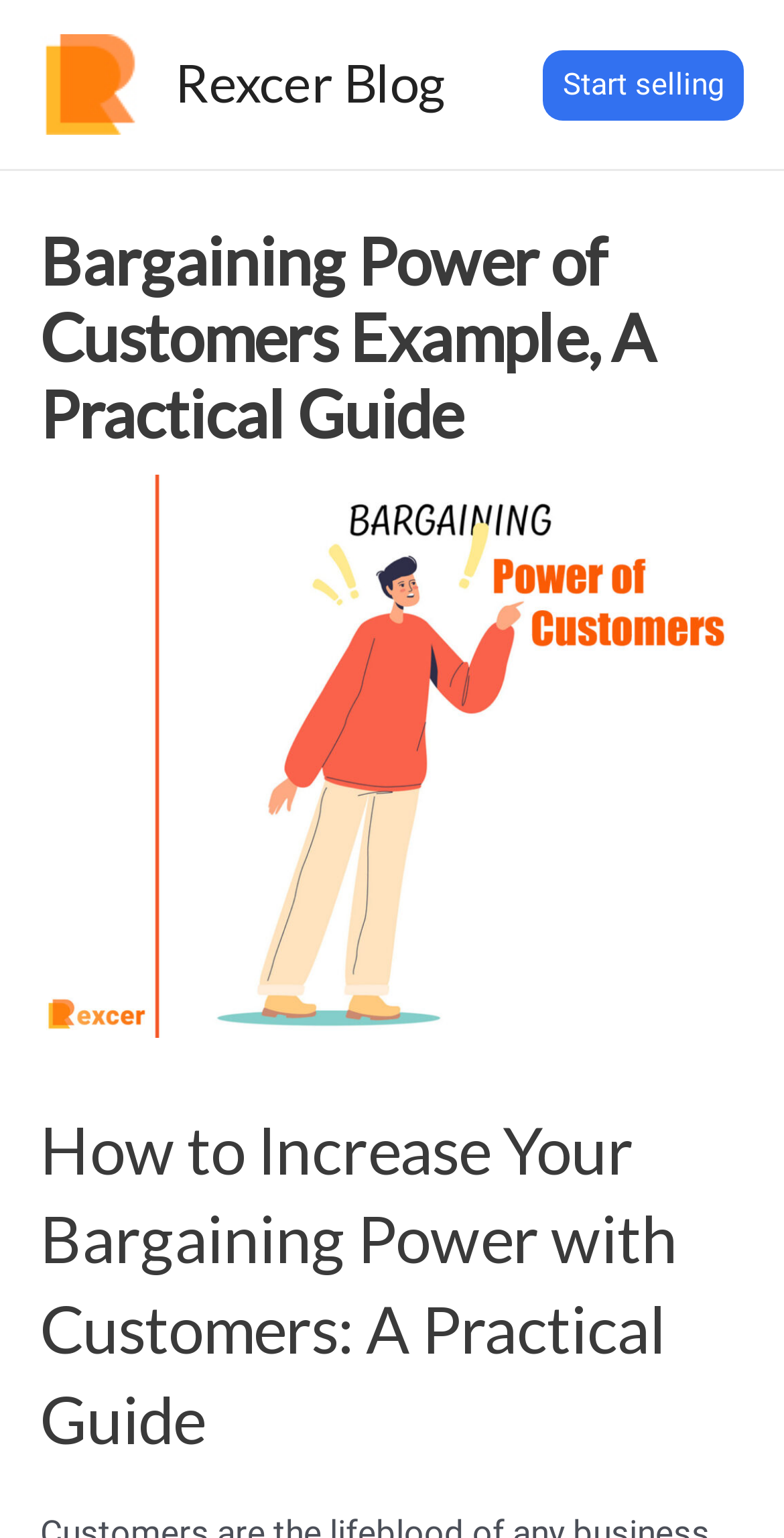Summarize the contents and layout of the webpage in detail.

The webpage is about "Bargaining Power of Customers Example" and provides a practical guide on how to increase bargaining power with customers. At the top left corner, there is a link to "Rexcer Blog" accompanied by an image with the same name. Another link to "Rexcer Blog" is located at the top center of the page. 

On the right side of the page, there is a call-to-action link "Start selling". Below the top links, there is a main header section that spans the entire width of the page. This section contains a heading that repeats the title "Bargaining Power of Customers Example, A Practical Guide" and an image with the same name. 

Below the main header section, there is a subheading "How to Increase Your Bargaining Power with Customers: A Practical Guide" that occupies the entire width of the page, taking up most of the remaining space.